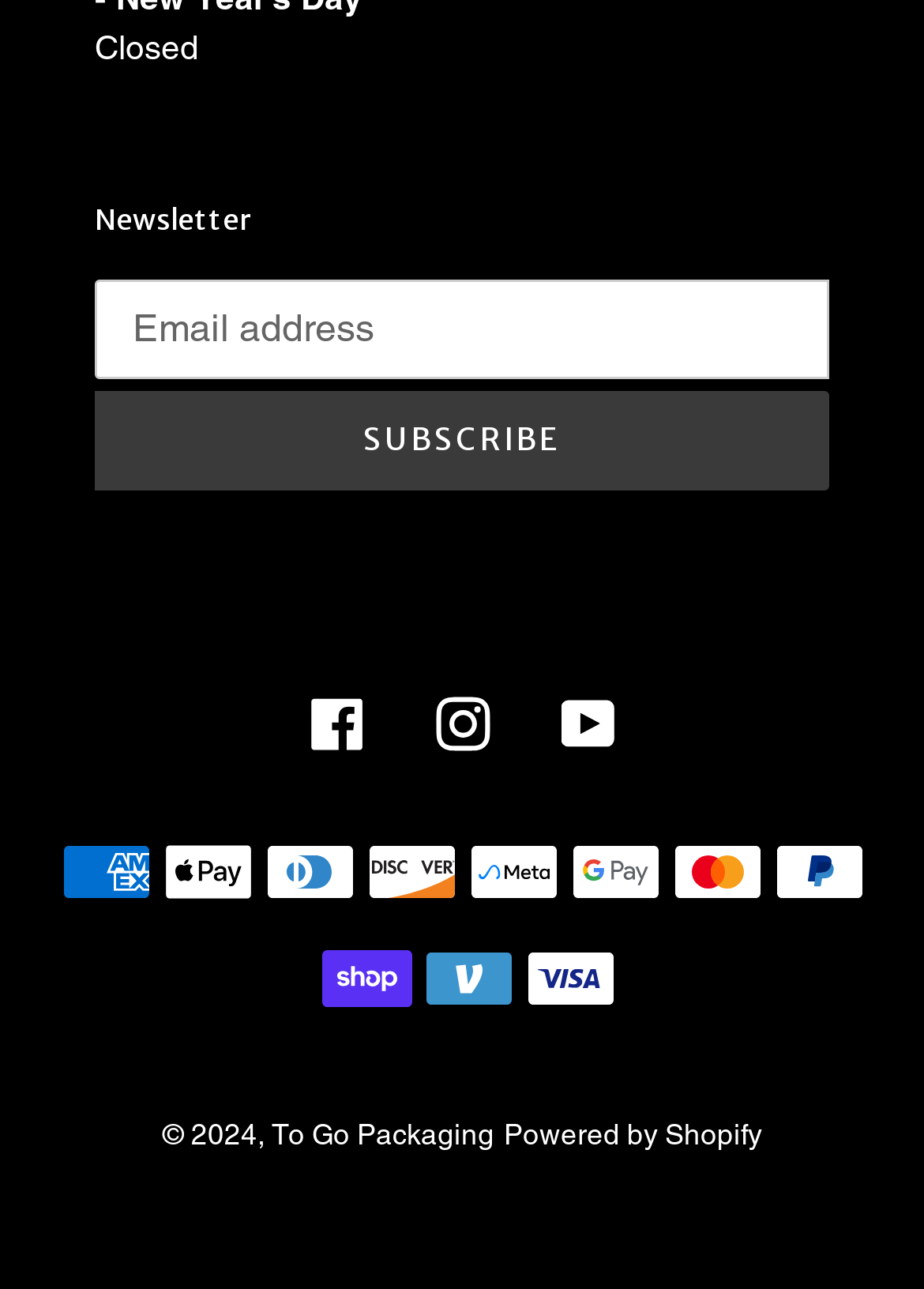What is the platform powering the website?
Kindly offer a detailed explanation using the data available in the image.

The platform powering the website can be determined by looking at the link element with the description 'Powered by Shopify' at the bottom of the page, which indicates that the website is powered by Shopify.